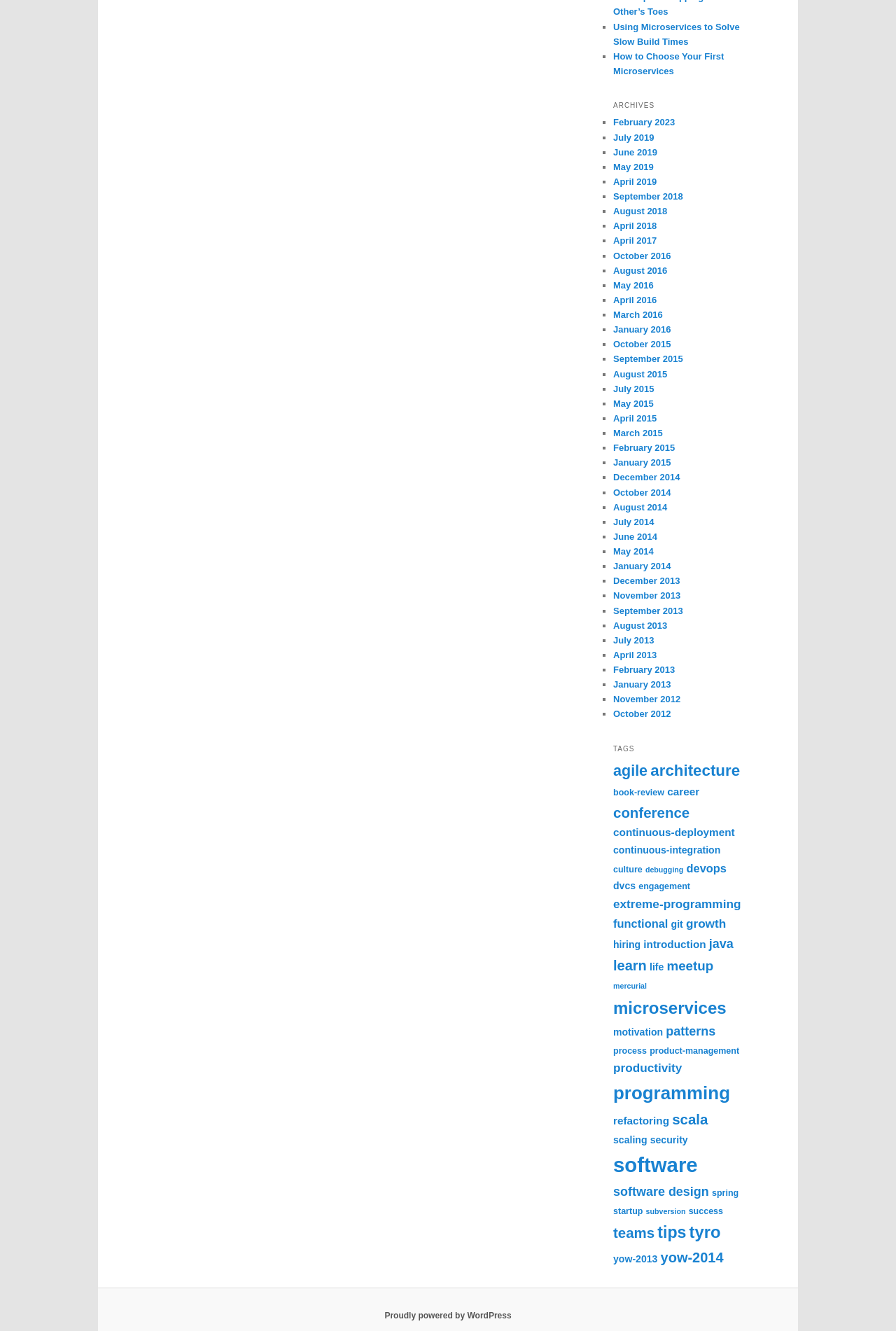Are the links organized in chronological order?
Please utilize the information in the image to give a detailed response to the question.

After analyzing the links under the 'ARCHIVES' category, I noticed that they are organized in chronological order, with the most recent months and years listed first and the oldest ones listed last.